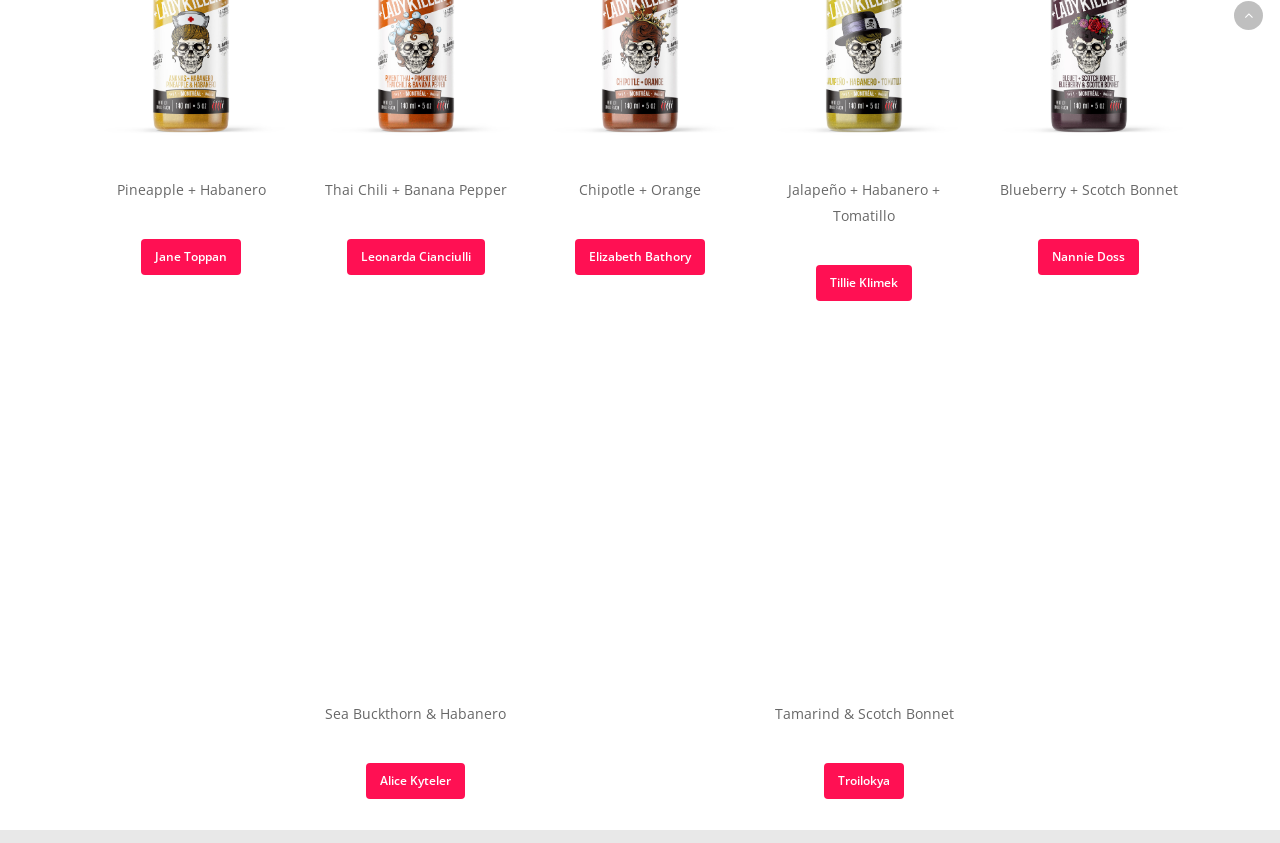Can you find the bounding box coordinates for the element to click on to achieve the instruction: "click on Jane Toppan"?

[0.11, 0.284, 0.188, 0.327]